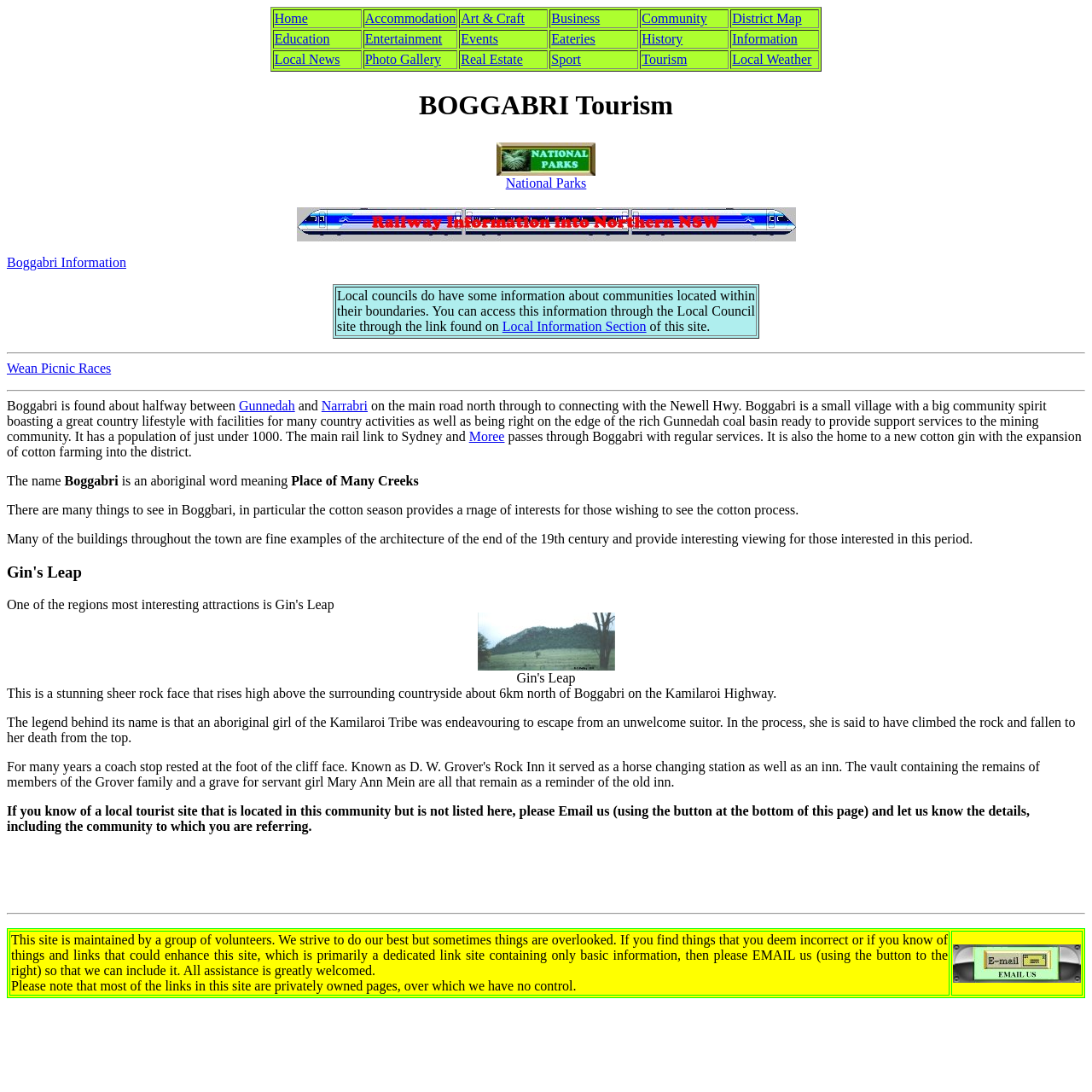What is Gin's Leap?
Using the visual information, answer the question in a single word or phrase.

a stunning sheer rock face